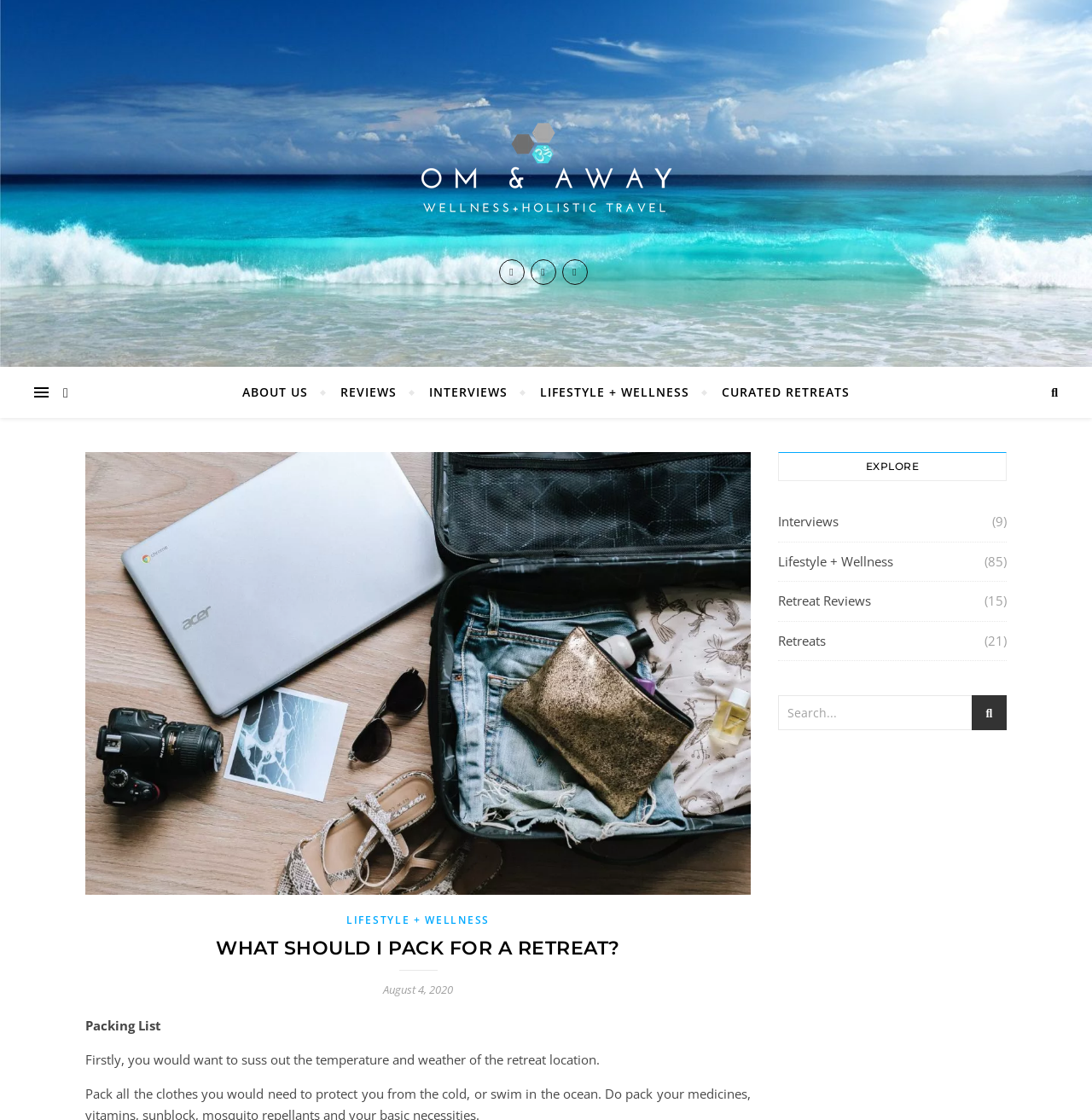Please indicate the bounding box coordinates for the clickable area to complete the following task: "search for something". The coordinates should be specified as four float numbers between 0 and 1, i.e., [left, top, right, bottom].

[0.712, 0.621, 0.922, 0.652]